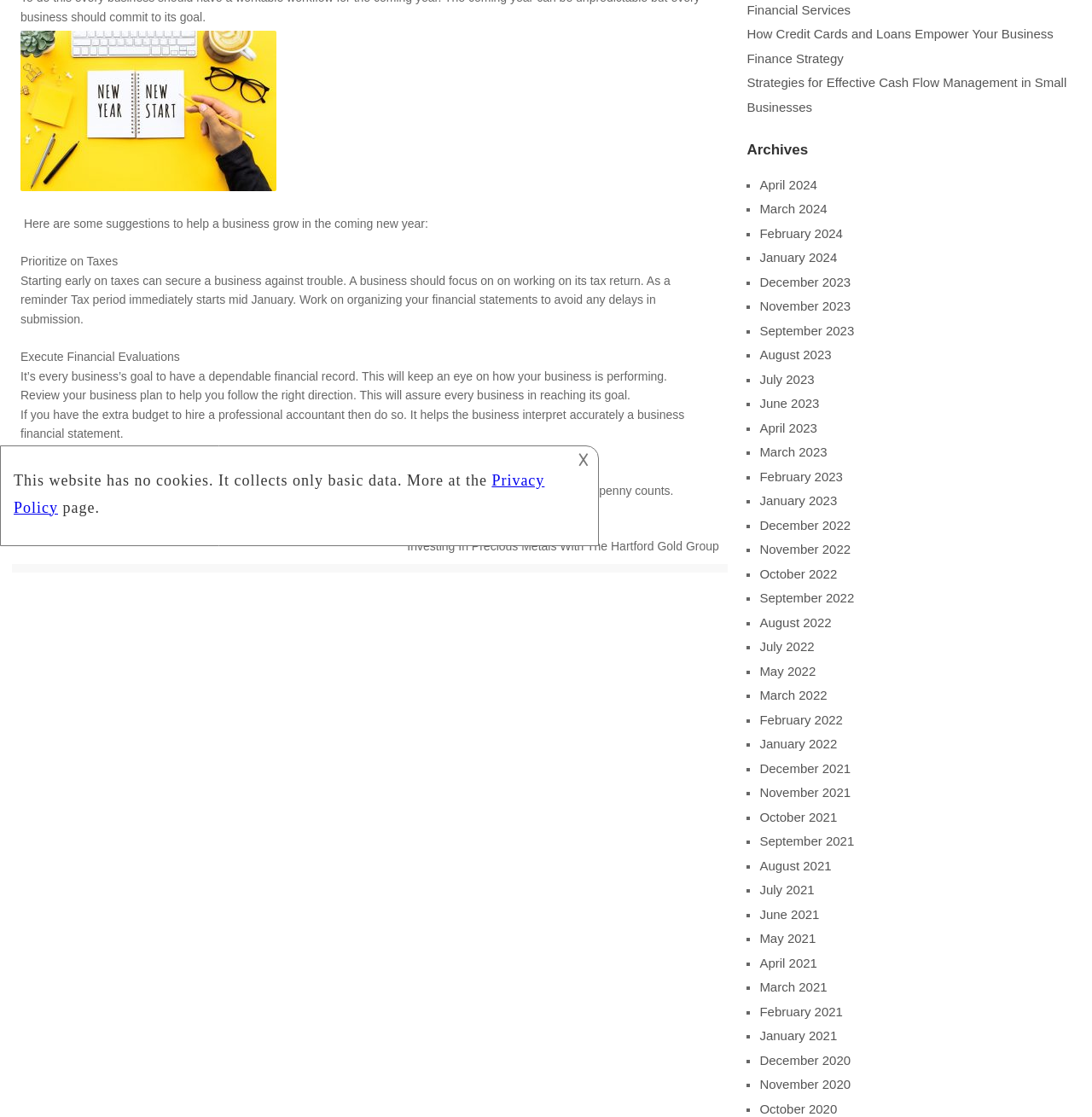Provide the bounding box coordinates for the UI element that is described as: "Gripes".

None